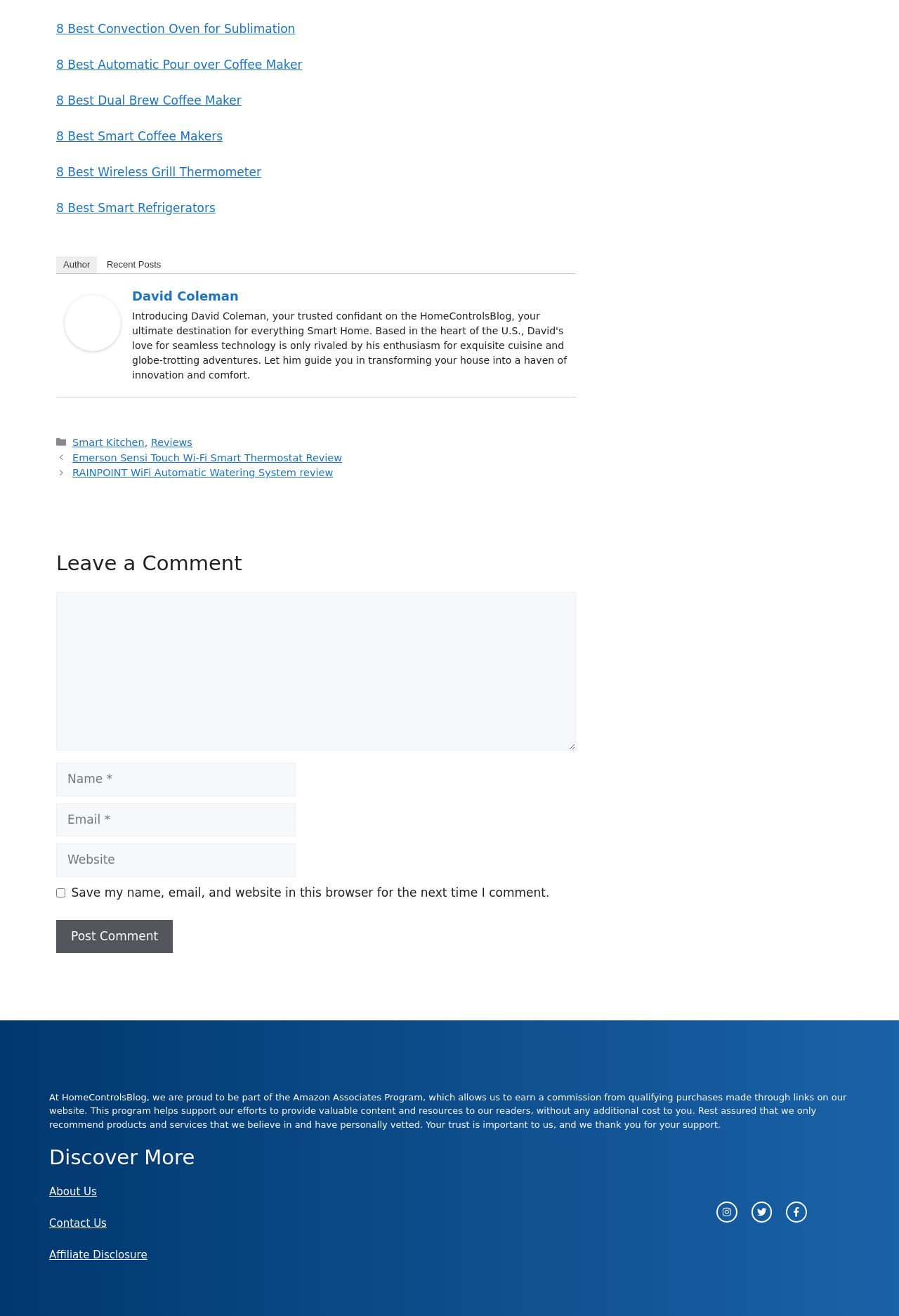Locate the bounding box coordinates of the area where you should click to accomplish the instruction: "Click on the link to read about the author".

[0.062, 0.195, 0.108, 0.208]